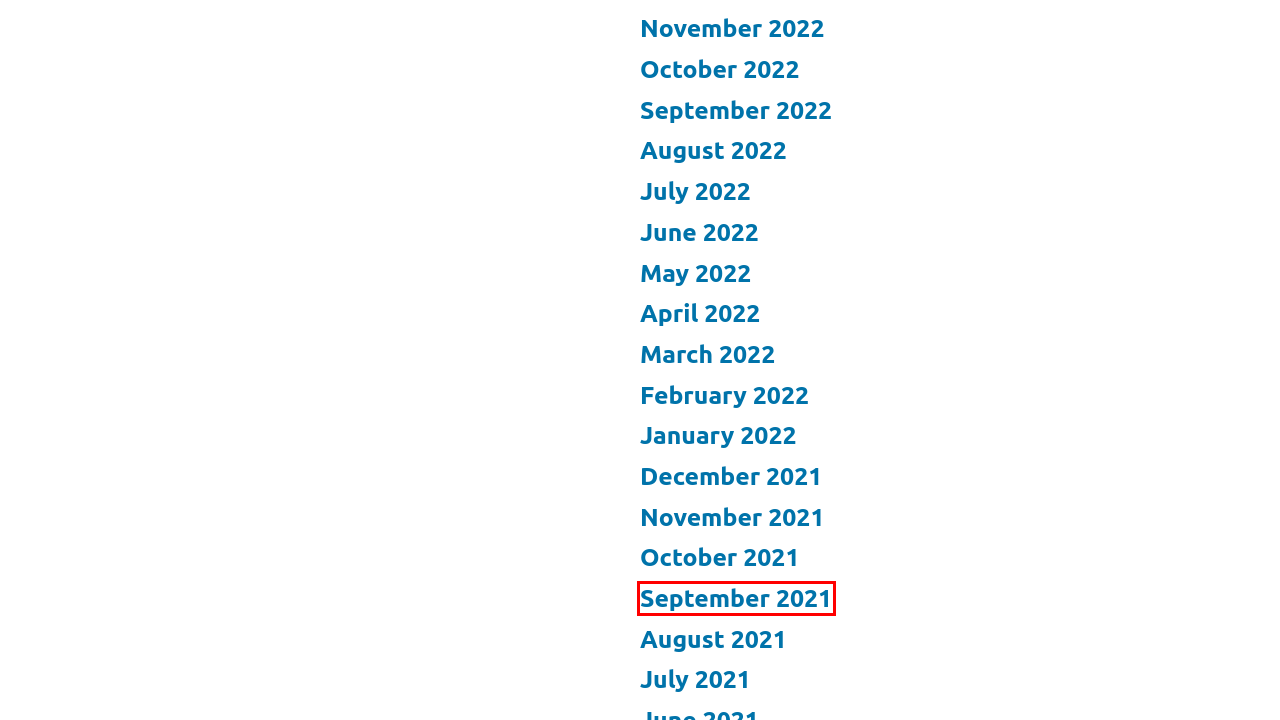Please examine the screenshot provided, which contains a red bounding box around a UI element. Select the webpage description that most accurately describes the new page displayed after clicking the highlighted element. Here are the candidates:
A. April 2022 – My Blog
B. February 2022 – My Blog
C. October 2021 – My Blog
D. November 2022 – My Blog
E. March 2022 – My Blog
F. July 2022 – My Blog
G. September 2021 – My Blog
H. December 2021 – My Blog

G